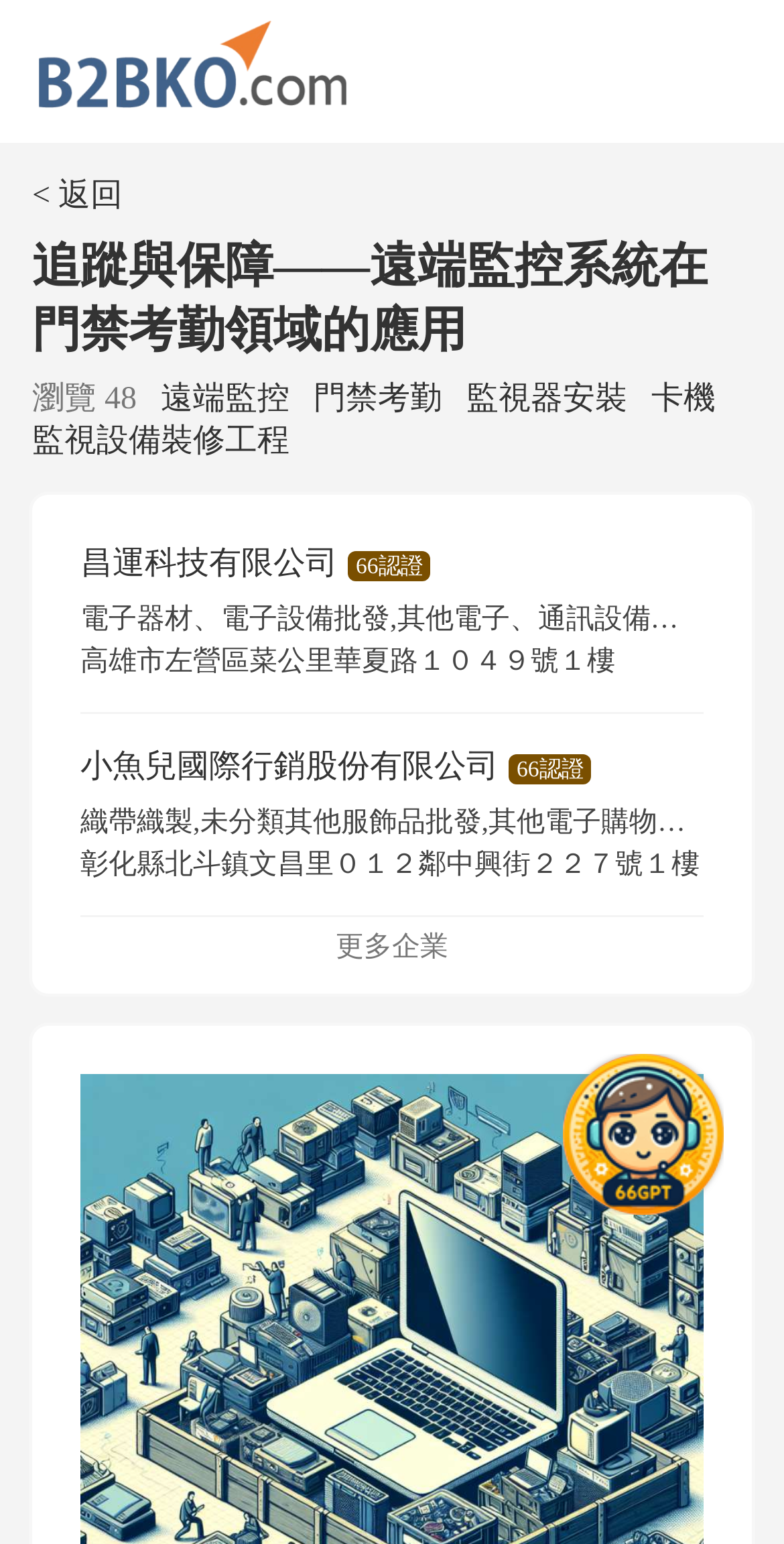Given the element description, predict the bounding box coordinates in the format (top-left x, top-left y, bottom-right x, bottom-right y). Make sure all values are between 0 and 1. Here is the element description: Tahsil dar Majarestan

None